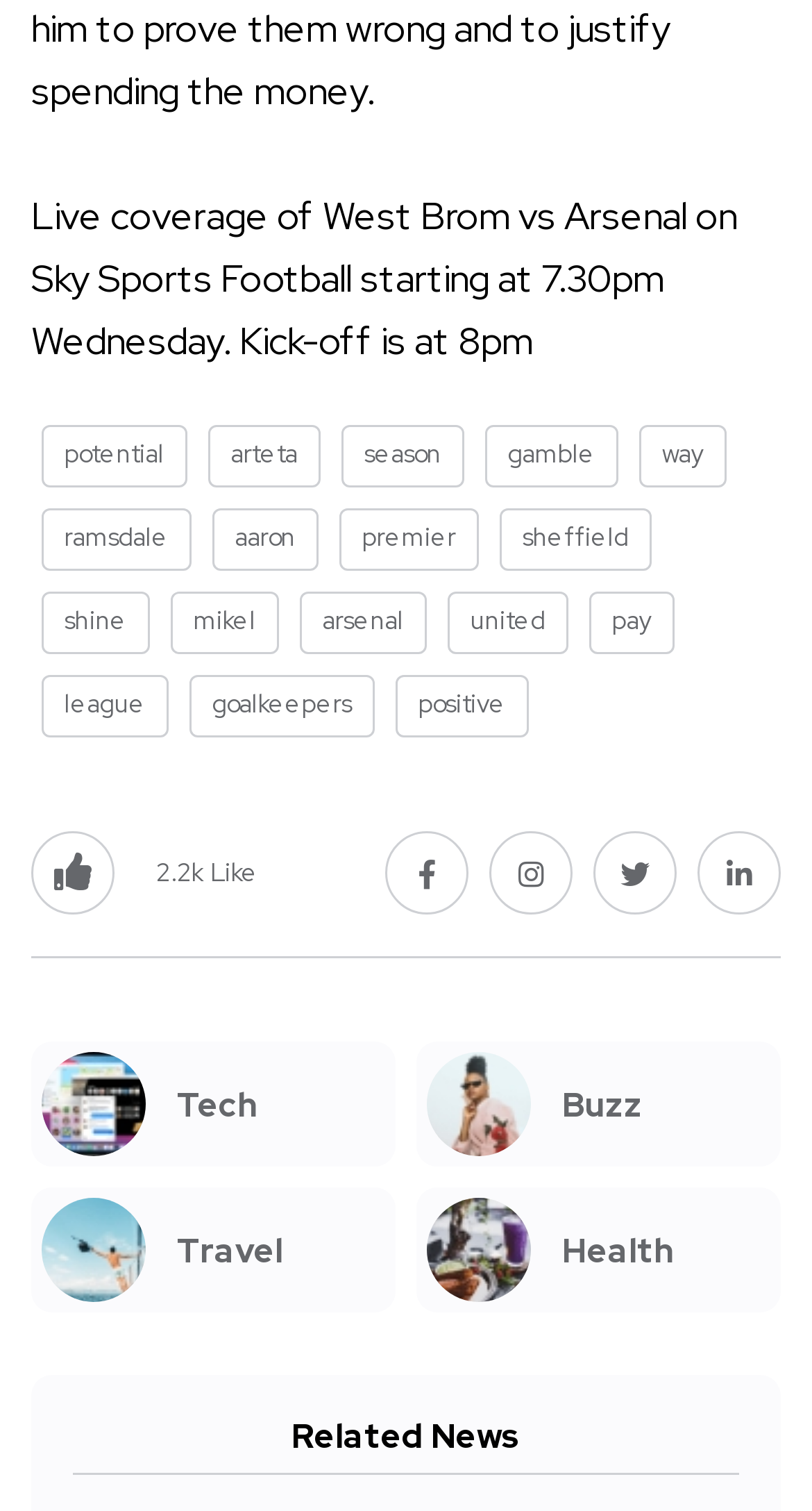Extract the bounding box coordinates for the UI element described by the text: "2.2k Like". The coordinates should be in the form of [left, top, right, bottom] with values between 0 and 1.

[0.038, 0.551, 0.318, 0.606]